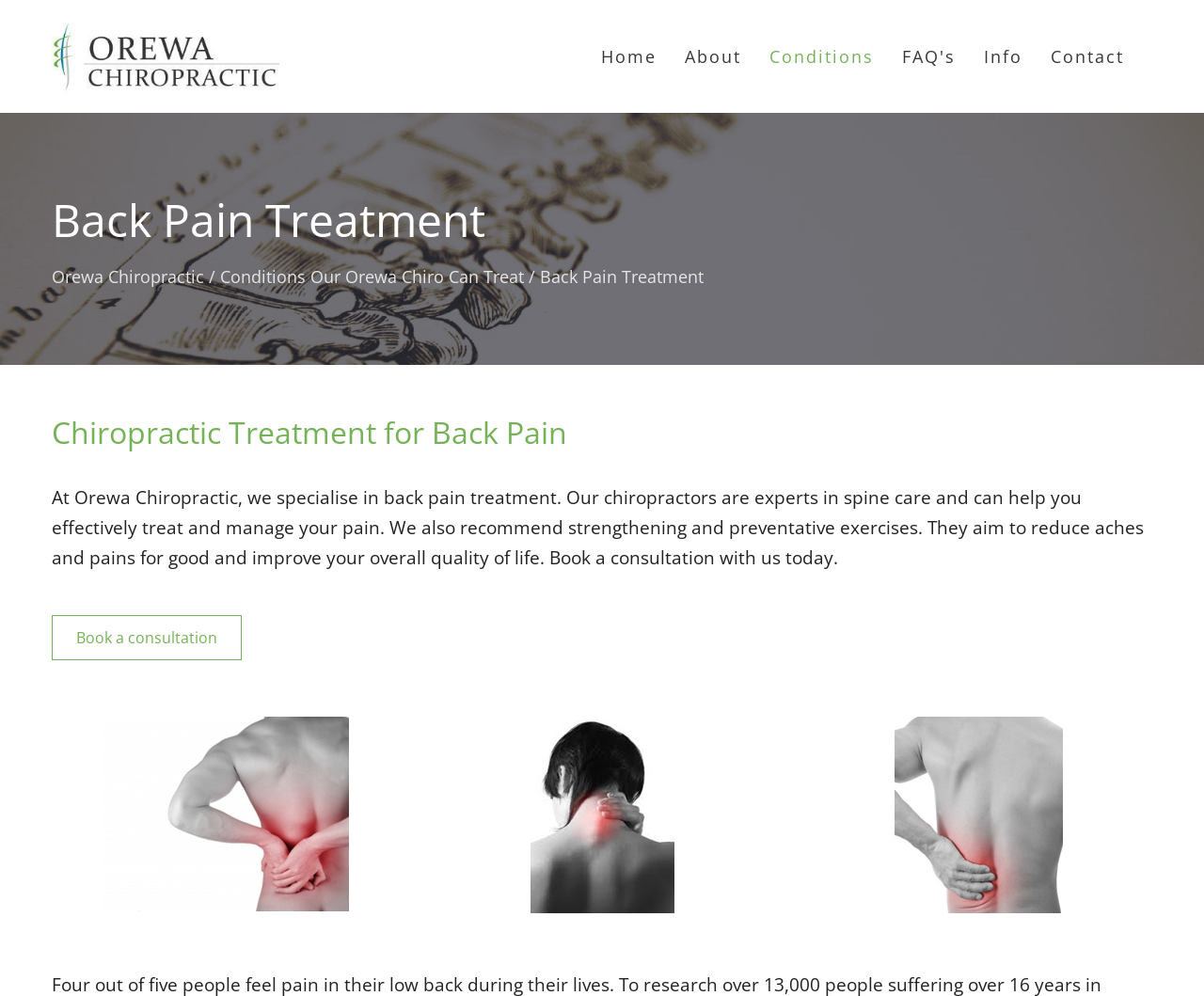Answer this question using a single word or a brief phrase:
What is the expertise of Orewa Chiropractic's chiropractors?

Spine care